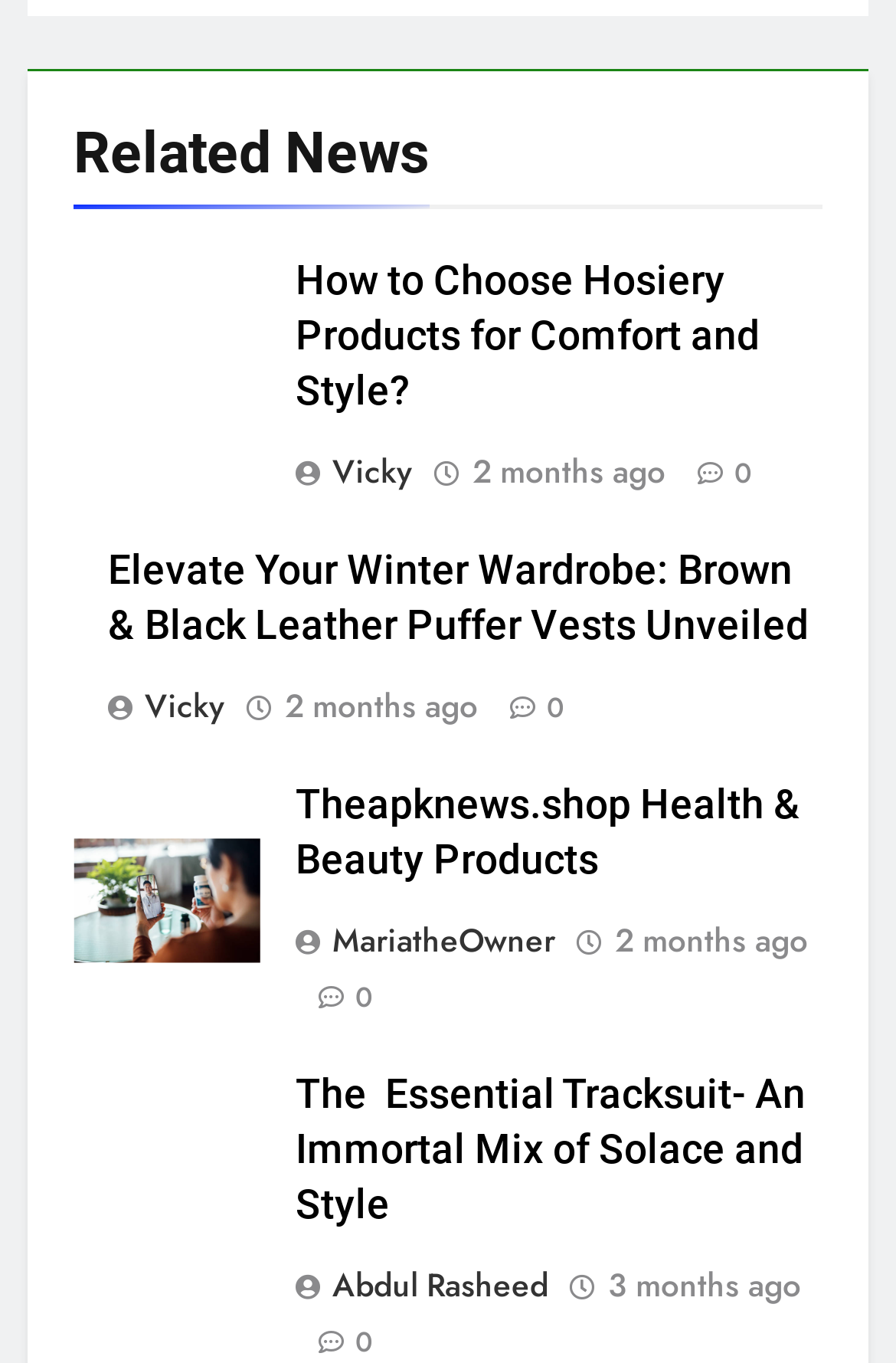Provide a one-word or short-phrase response to the question:
What is the topic of the first article?

Hosiery products